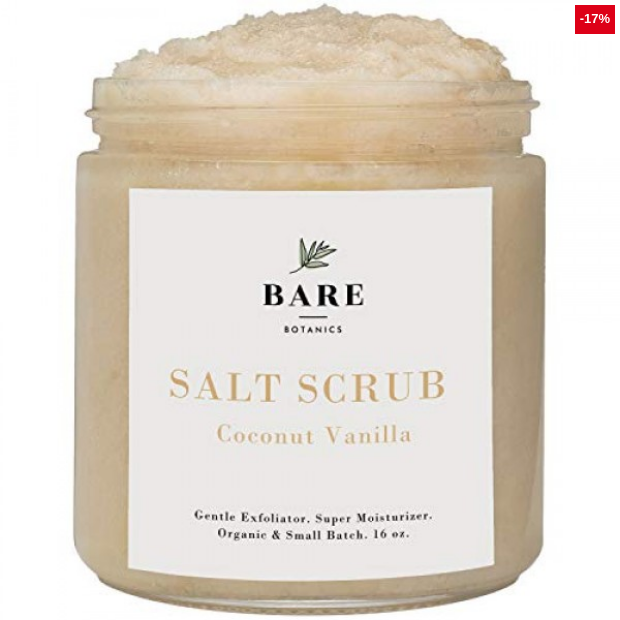Offer a detailed explanation of what is happening in the image.

The image showcases the "Bare Botanics Salt Scrub" in a clear, elegant jar, prominently featuring the label that highlights the product's main scent: Coconut Vanilla. The jar is designed to be visually appealing, with a minimalist aesthetic that reflects the brand's emphasis on natural ingredients. The product is described as a gentle exfoliator and super moisturizer, emphasizing its organic and small batch qualities. A red tag indicates a discount of 17%, making it an attractive option for those seeking effective skincare. This 16 oz scrub promises to enhance your bathing experience with its soothing aroma and skin-care benefits.